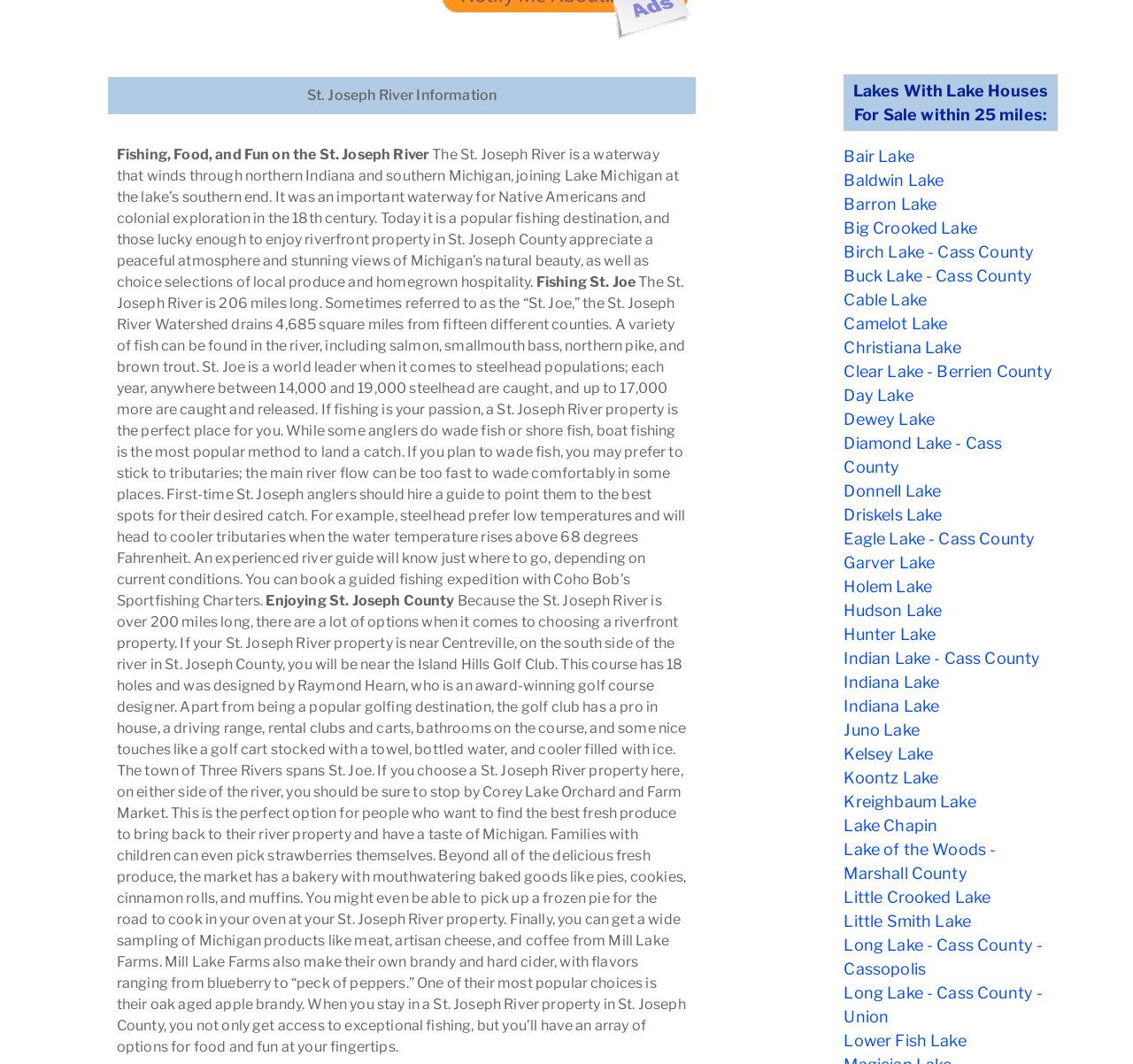Provide your answer in a single word or phrase: 
Are all lakes located in the same county?

No